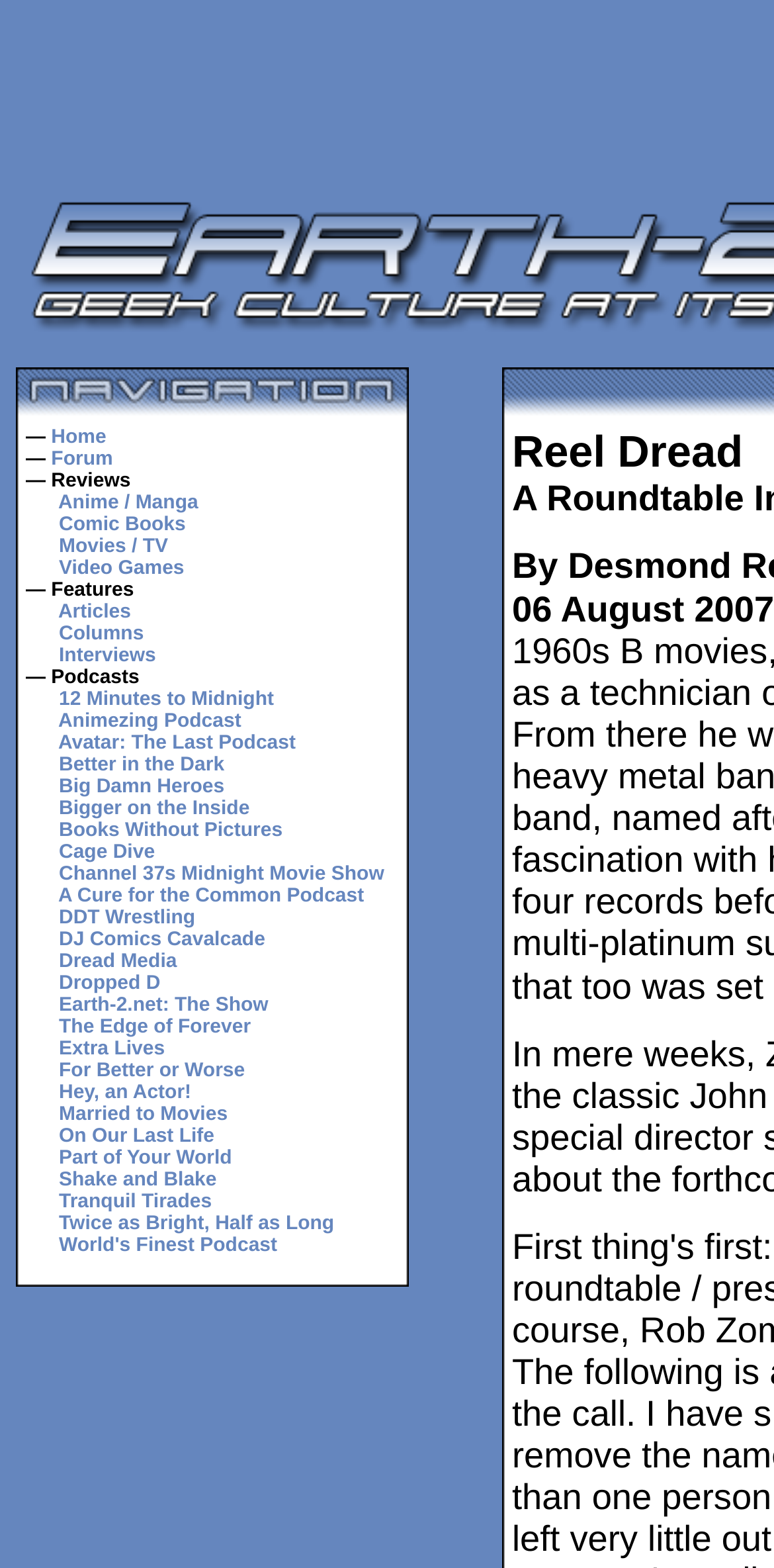Provide a comprehensive description of the webpage.

The webpage is a portal for geek culture, featuring various sections and links to different types of content. At the top, there is a navigation menu with links to "Home", "Forum", "Reviews", and other categories, including "Anime/Manga", "Comic Books", "Movies/TV", and "Video Games". Below this menu, there are two rows of links to different podcasts, including "12 Minutes to Midnight", "Animezing Podcast", and "Better in the Dark", among others.

On the left side of the page, there is a column with an image at the top, followed by a list of links to various podcasts and articles. The image is positioned above the list of links, which takes up most of the column's space.

On the right side of the page, there is another column with a similar layout, featuring an image at the top and a list of links to podcasts and articles below. The two columns are separated by a gap, creating a clear distinction between the two sections.

Overall, the webpage has a dense layout with a focus on providing easy access to a wide range of geek culture-related content.